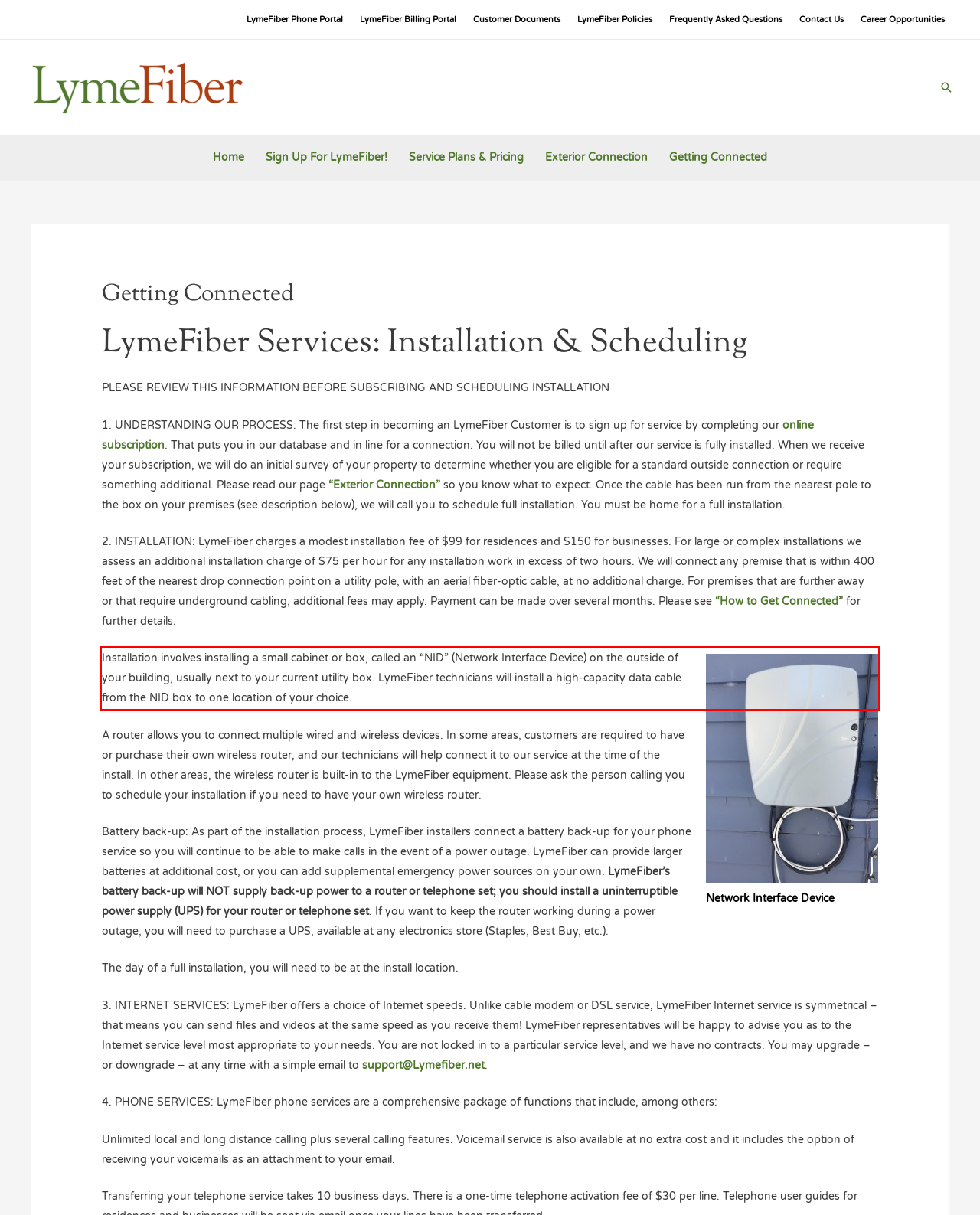From the given screenshot of a webpage, identify the red bounding box and extract the text content within it.

Installation involves installing a small cabinet or box, called an “NID” (Network Interface Device) on the outside of your building, usually next to your current utility box. LymeFiber technicians will install a high-capacity data cable from the NID box to one location of your choice.